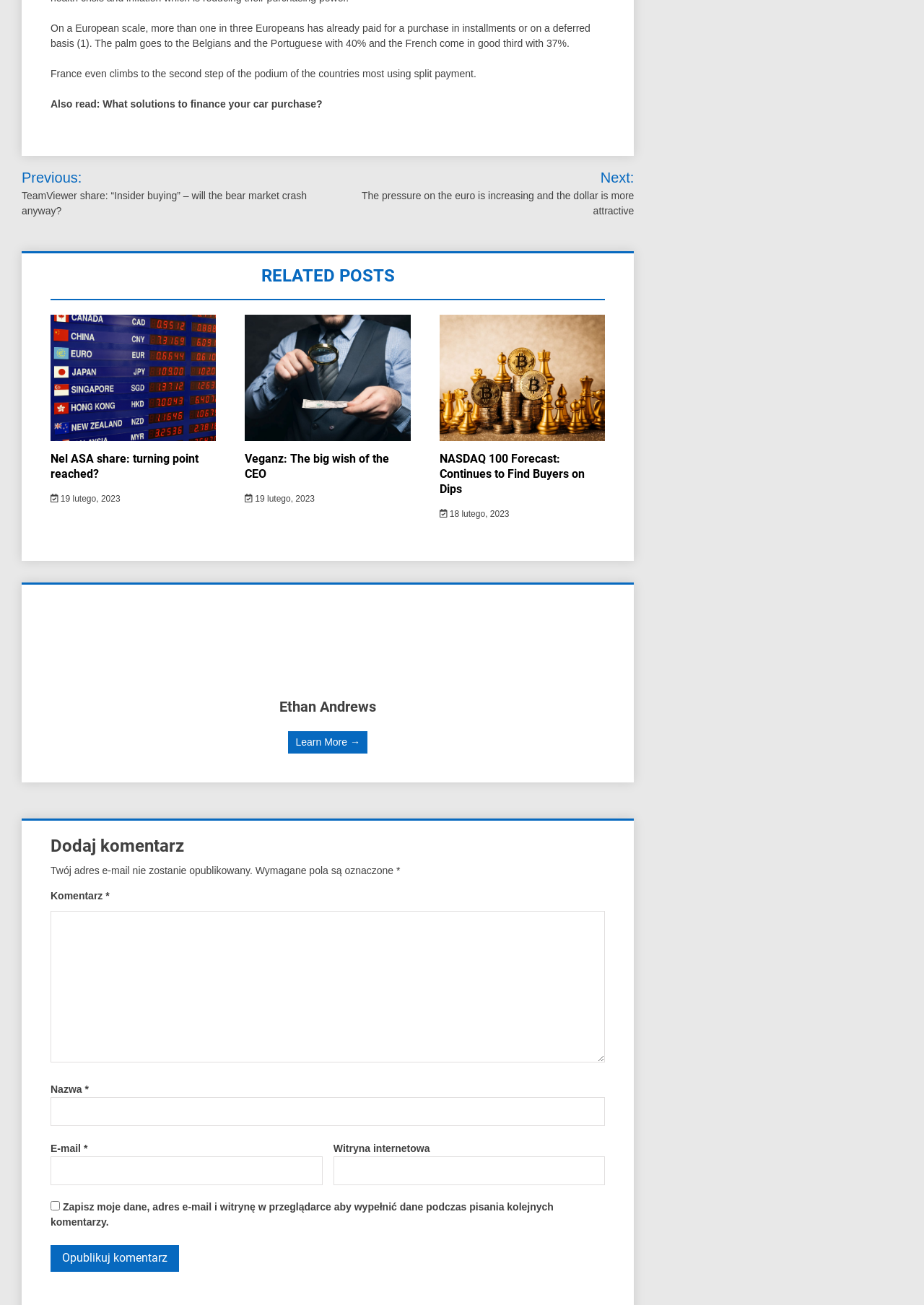Please indicate the bounding box coordinates of the element's region to be clicked to achieve the instruction: "Click on the 'Opublikuj komentarz' button". Provide the coordinates as four float numbers between 0 and 1, i.e., [left, top, right, bottom].

[0.055, 0.954, 0.194, 0.975]